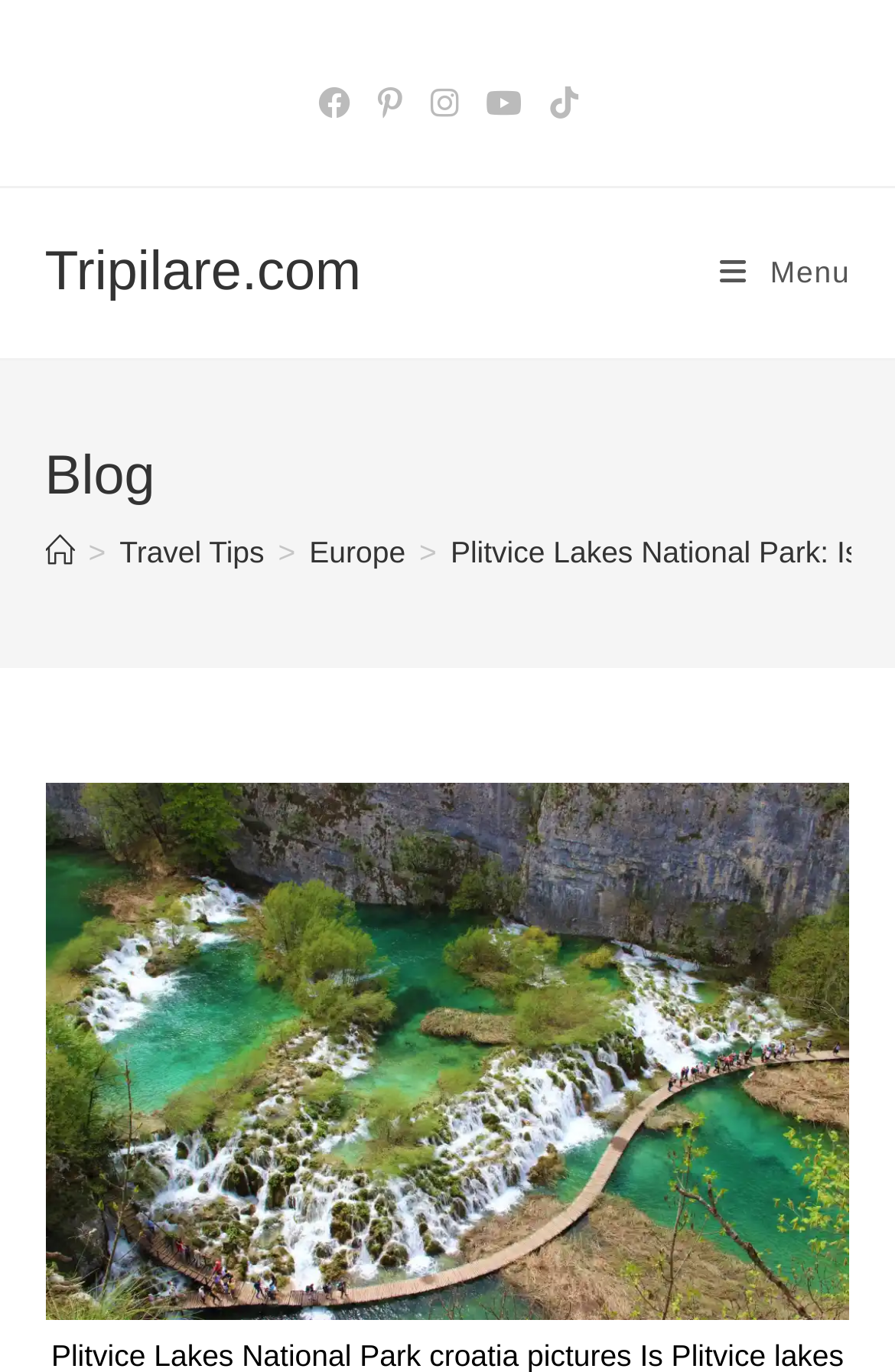Determine the bounding box coordinates of the section to be clicked to follow the instruction: "Read the article about Plitvice Lakes National Park". The coordinates should be given as four float numbers between 0 and 1, formatted as [left, top, right, bottom].

[0.05, 0.57, 0.95, 0.961]